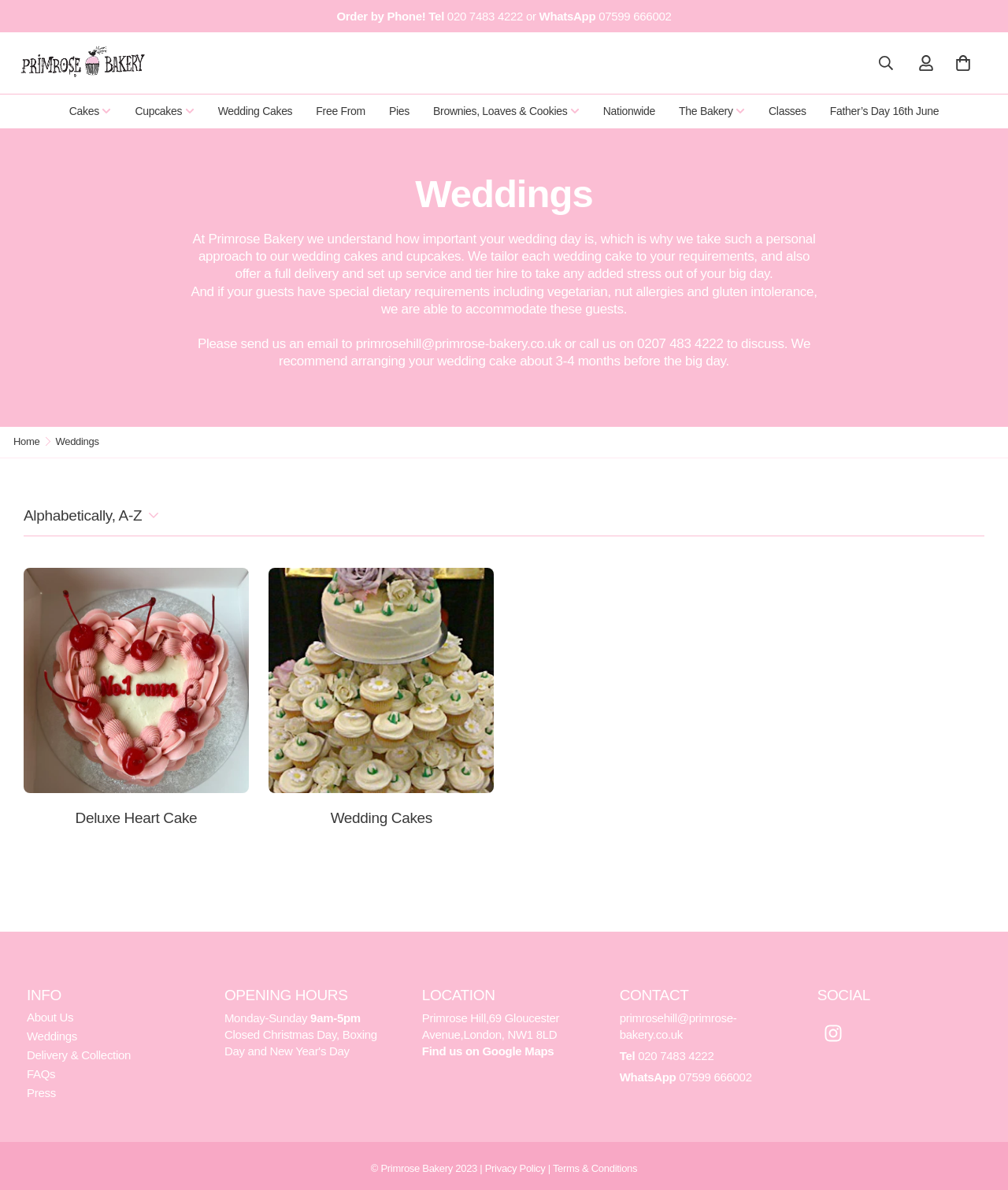What is the phone number to order by phone?
Please provide a comprehensive answer to the question based on the webpage screenshot.

I found the phone number by looking at the top section of the webpage, where it says 'Order by Phone! Tel' followed by the phone number.